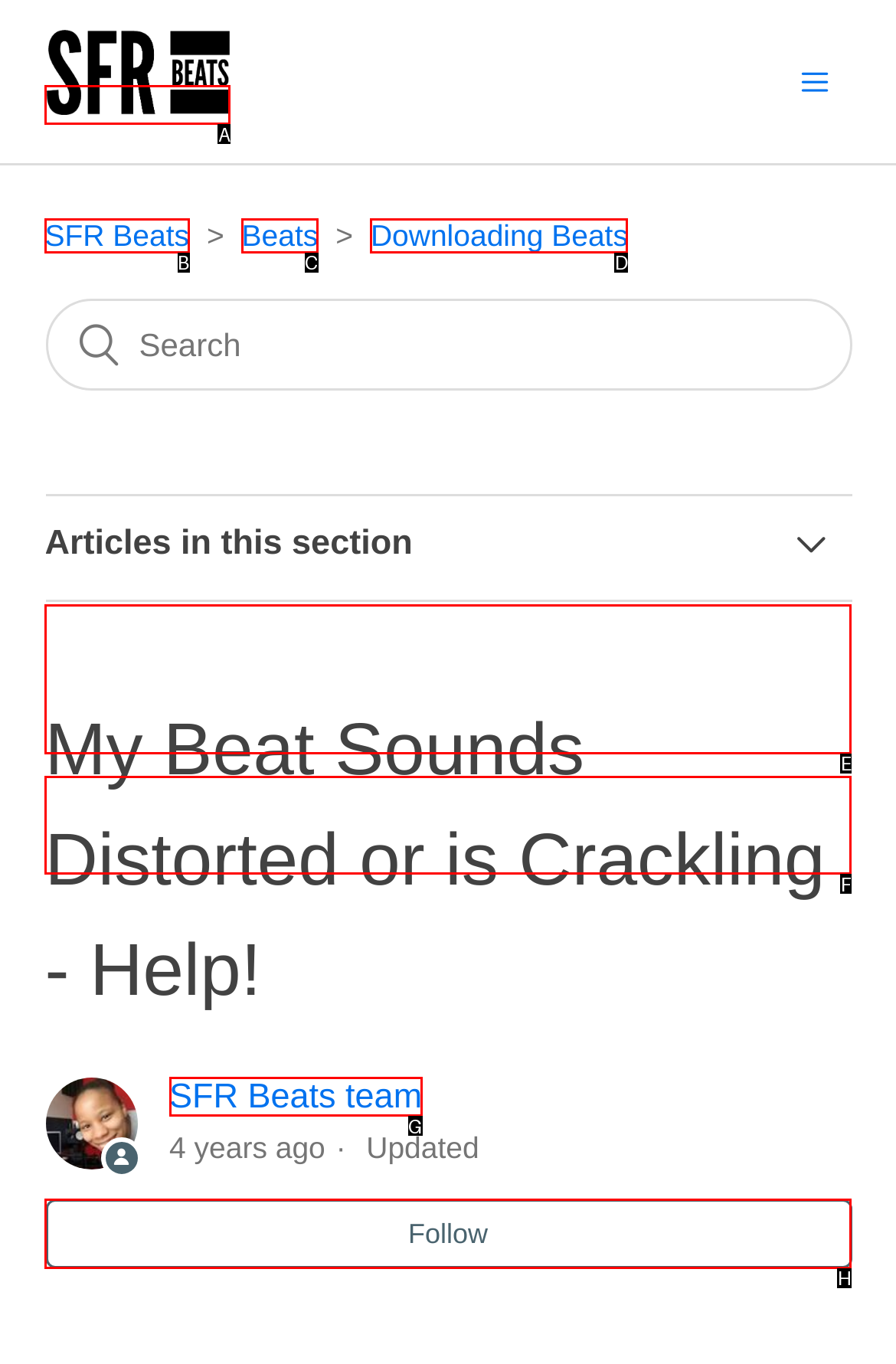What letter corresponds to the UI element to complete this task: Read article about My Beat Sounds Distorted or is Crackling - Help!
Answer directly with the letter.

F